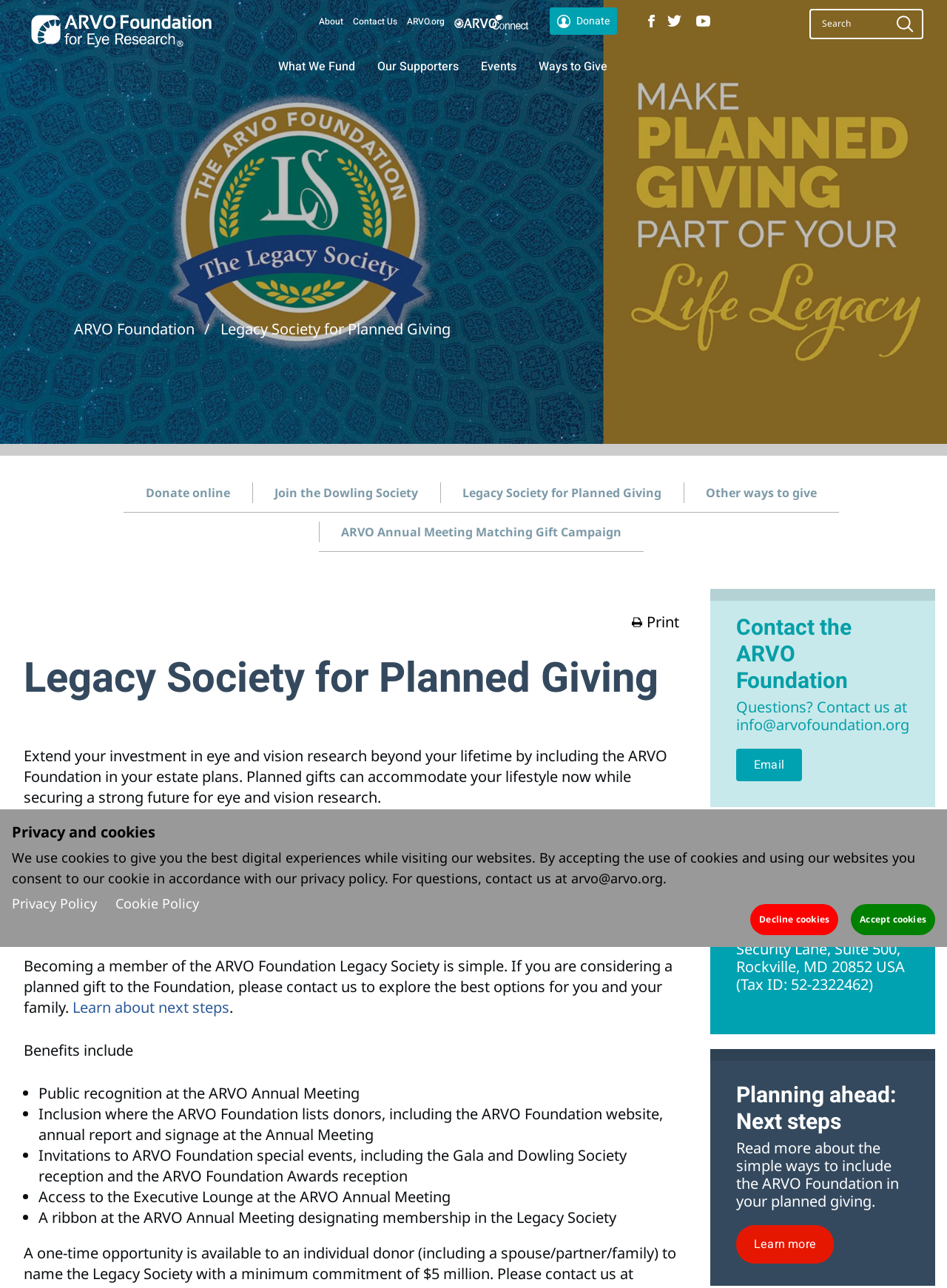What is the minimum commitment required to name the Legacy Society?
Use the image to give a comprehensive and detailed response to the question.

I found the answer by analyzing the text content of the webpage, specifically the section about naming the Legacy Society. The text states that 'A one-time opportunity is available to an individual donor (including a spouse/partner/family) to name the Legacy Society with a minimum commitment of $5 million.' This implies that the minimum commitment required to name the Legacy Society is $5 million.